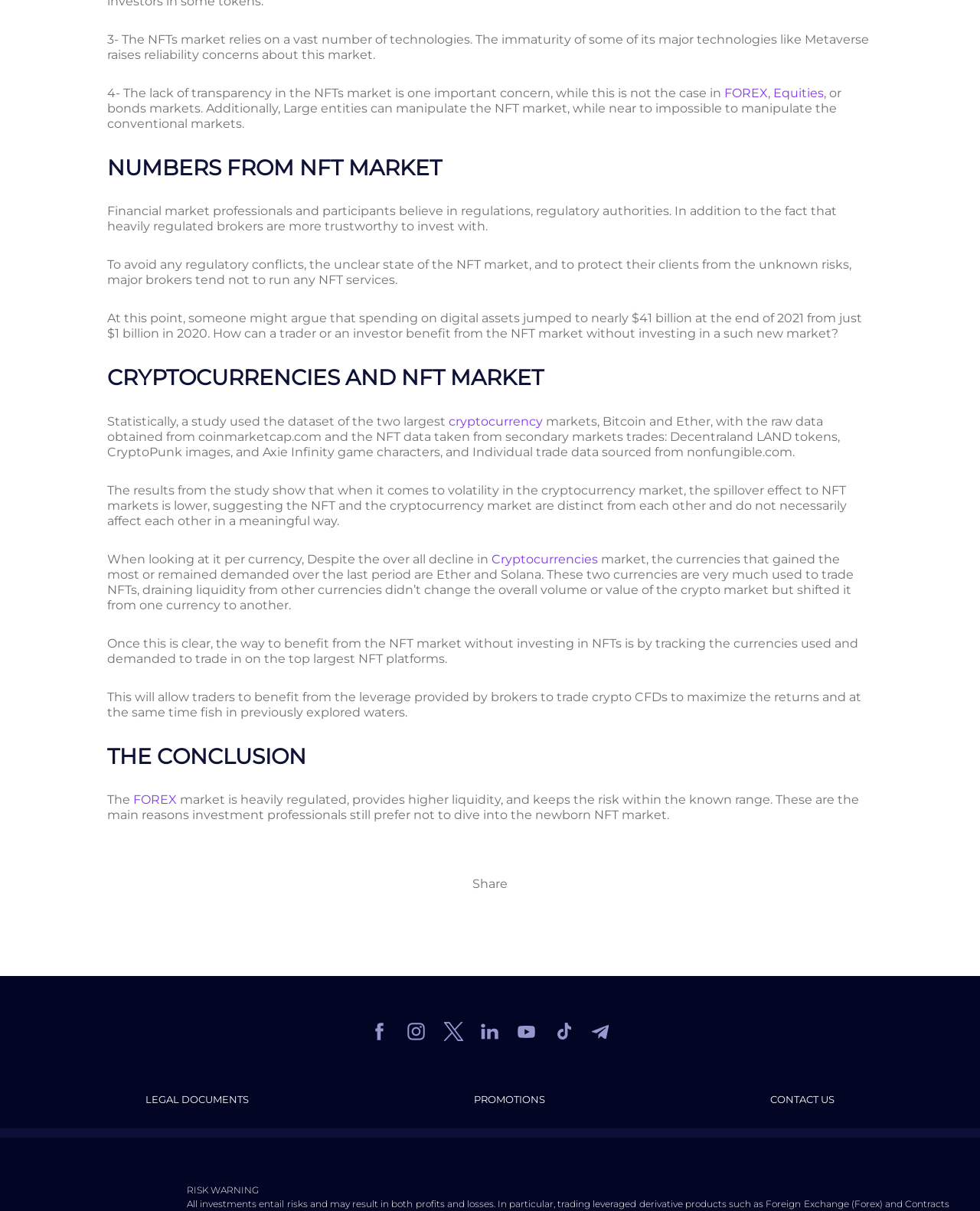Could you find the bounding box coordinates of the clickable area to complete this instruction: "Click on FOREX"?

[0.109, 0.071, 0.784, 0.083]